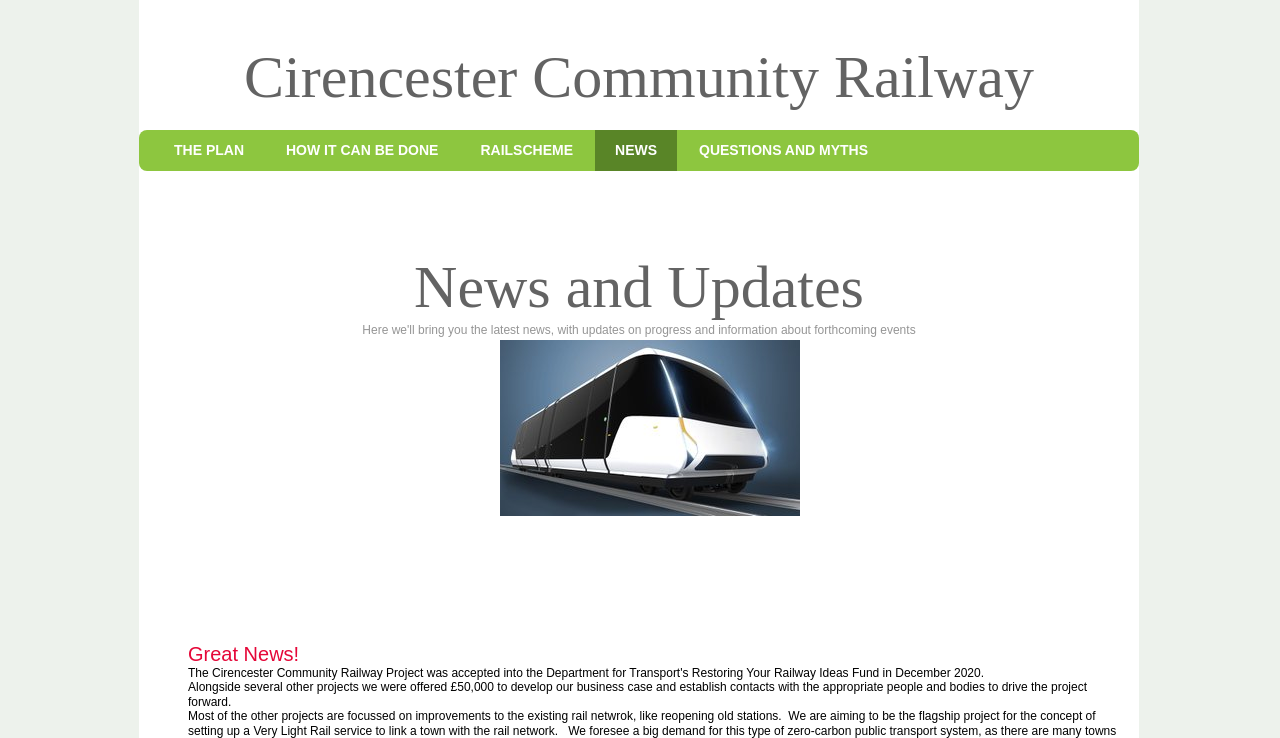By analyzing the image, answer the following question with a detailed response: What is the current section of the webpage?

The current section of the webpage can be determined by looking at the heading element, which reads 'News and Updates'. This heading is located below the main navigation links.